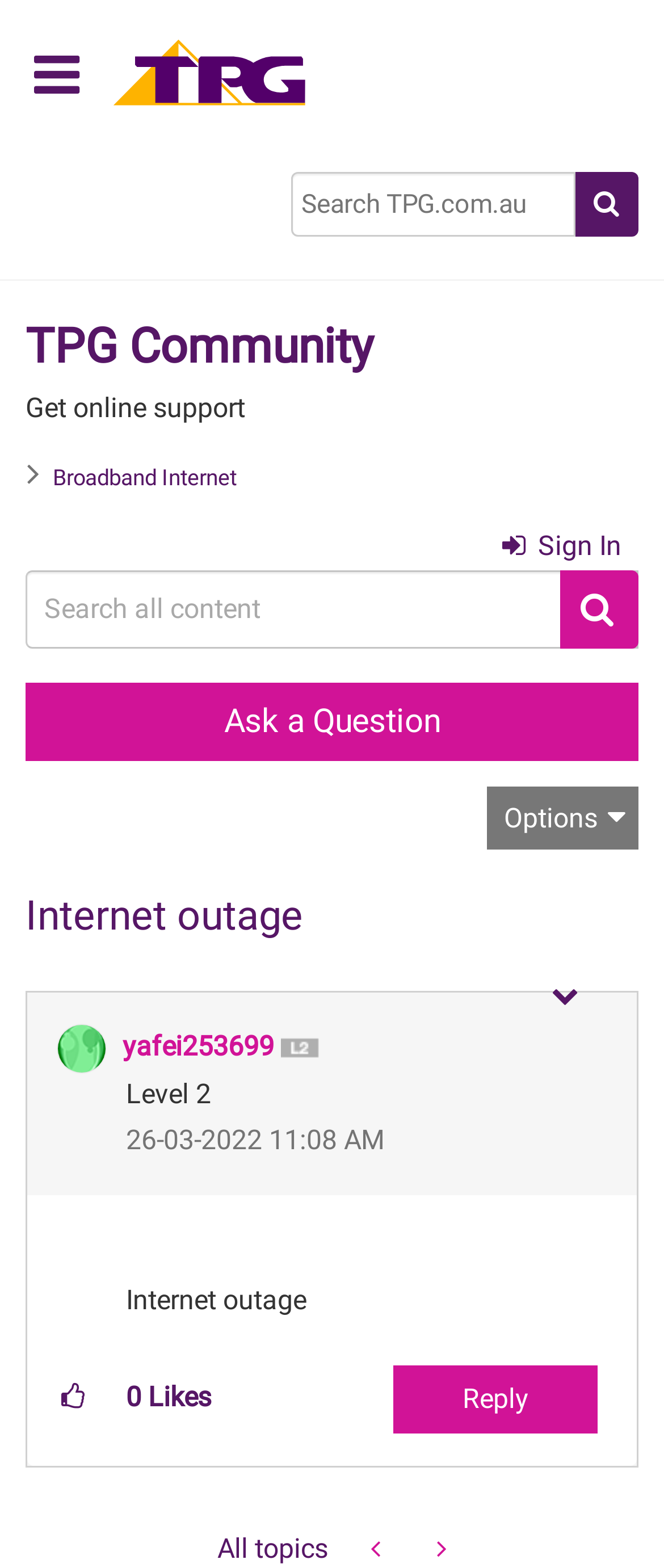Using the format (top-left x, top-left y, bottom-right x, bottom-right y), provide the bounding box coordinates for the described UI element. All values should be floating point numbers between 0 and 1: Broadband Internet

[0.033, 0.297, 0.364, 0.313]